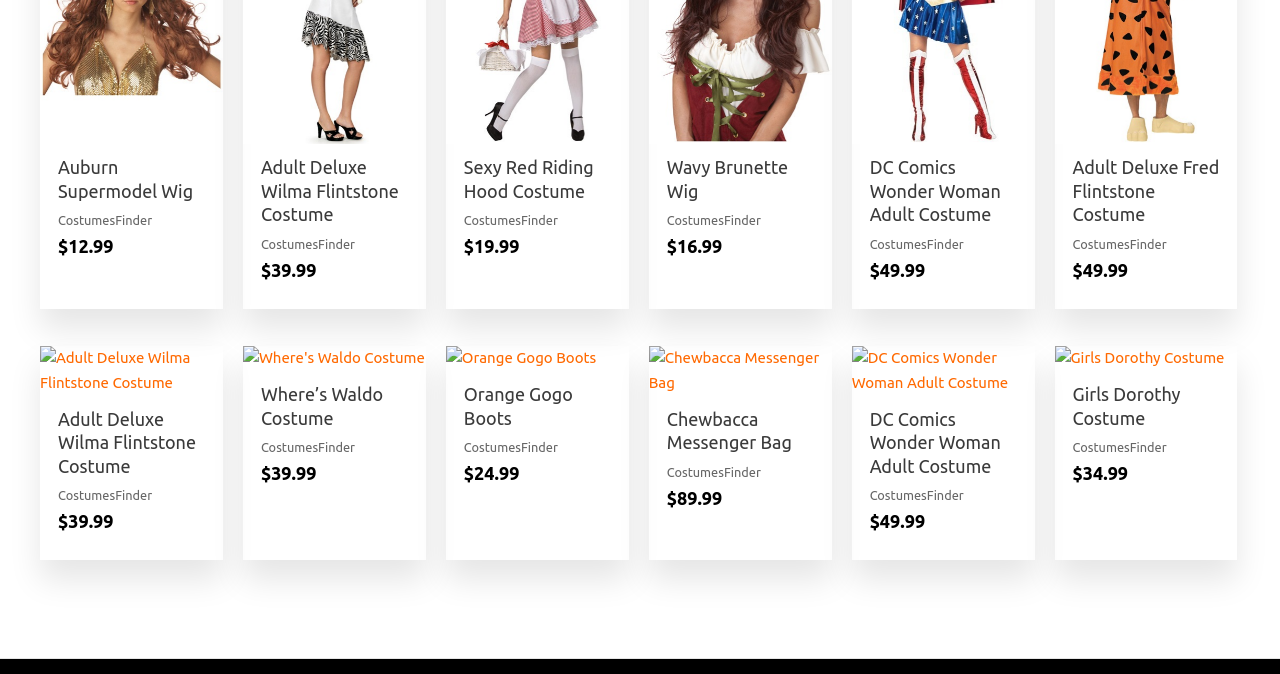Show the bounding box coordinates of the element that should be clicked to complete the task: "Subscribe to the mailing list".

None